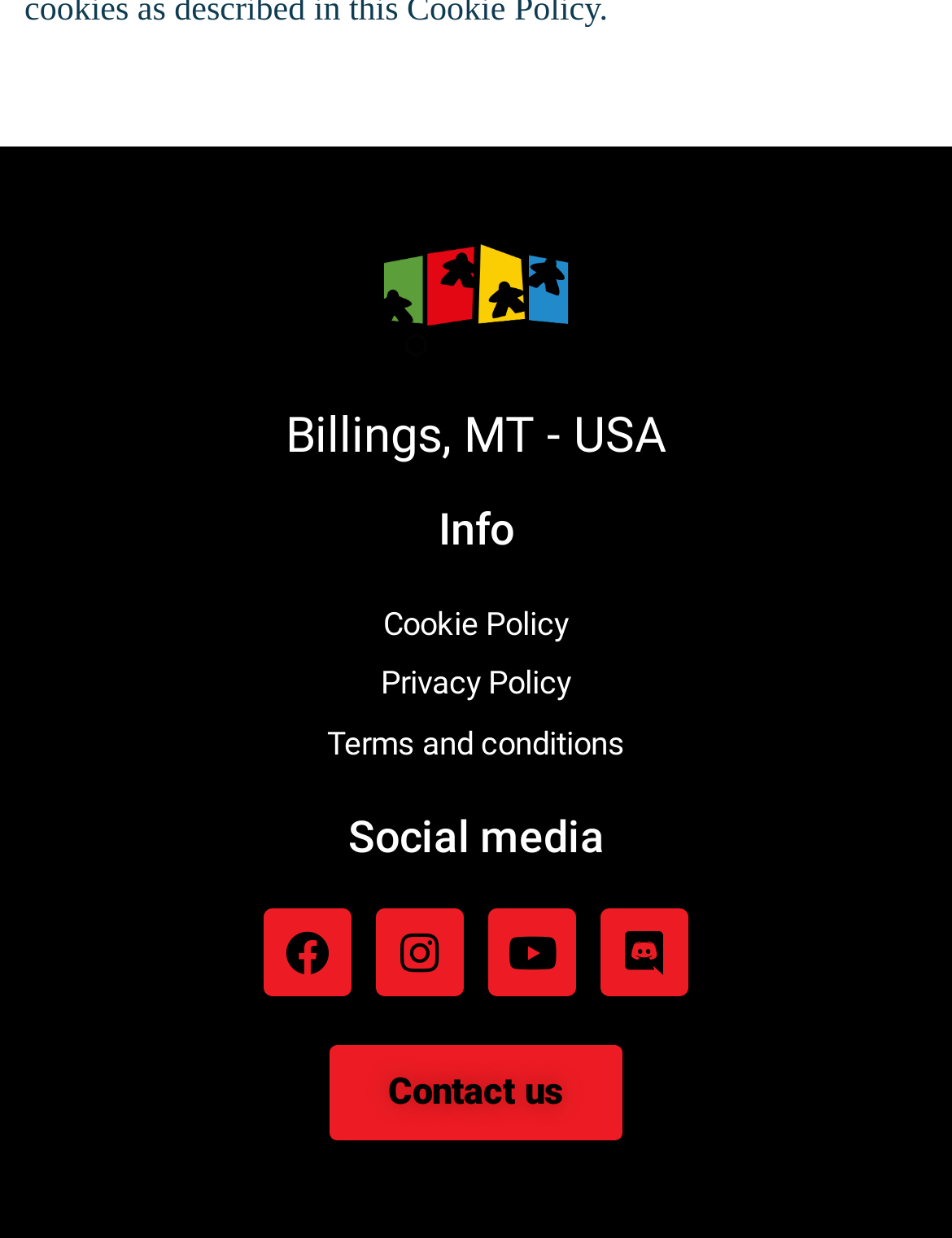How many social media links are available?
Use the image to answer the question with a single word or phrase.

4